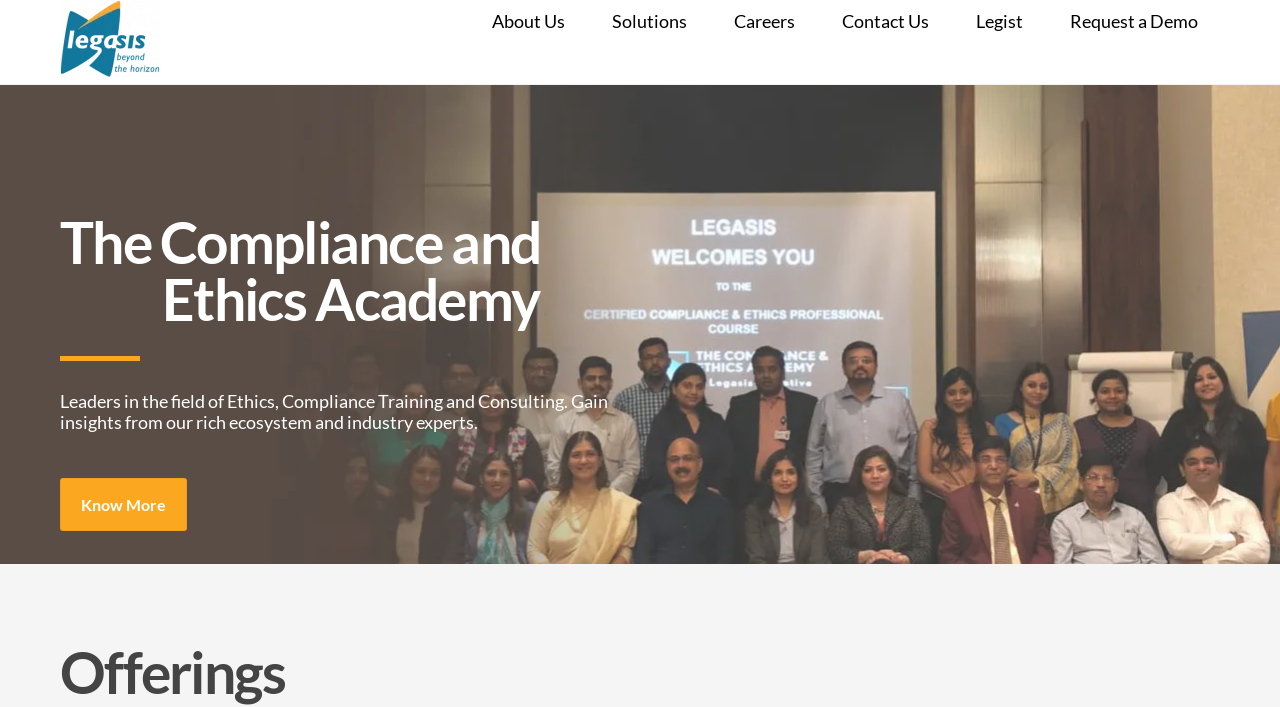What is the purpose of the academy?
Carefully examine the image and provide a detailed answer to the question.

I found the answer by looking at the static text element with the text 'Leaders in the field of Ethics, Compliance Training and Consulting. Gain insights from our rich ecosystem and industry experts.' which describes the purpose of the academy.